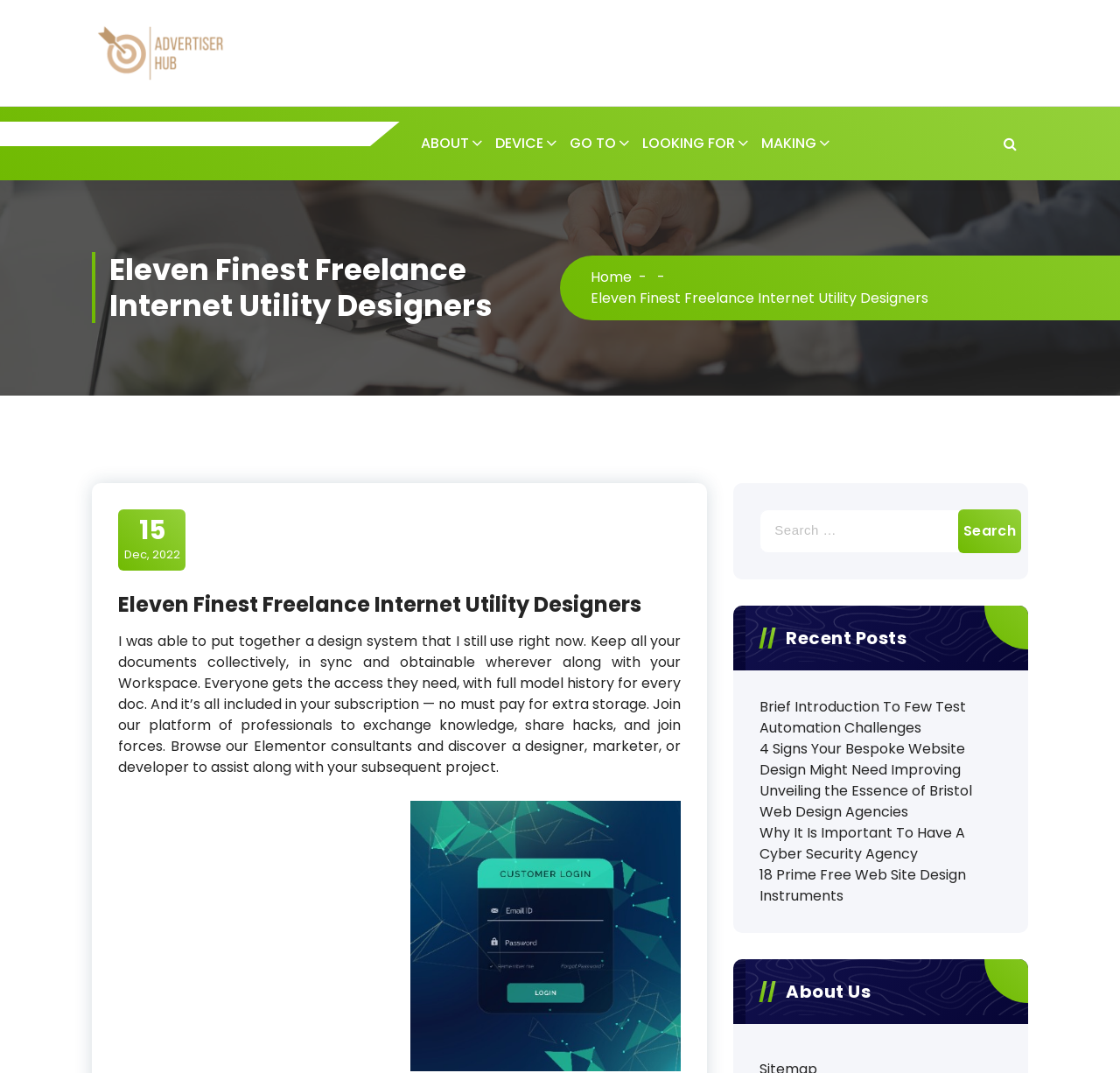From the element description 15Dec, 2022, predict the bounding box coordinates of the UI element. The coordinates must be specified in the format (top-left x, top-left y, bottom-right x, bottom-right y) and should be within the 0 to 1 range.

[0.111, 0.48, 0.161, 0.525]